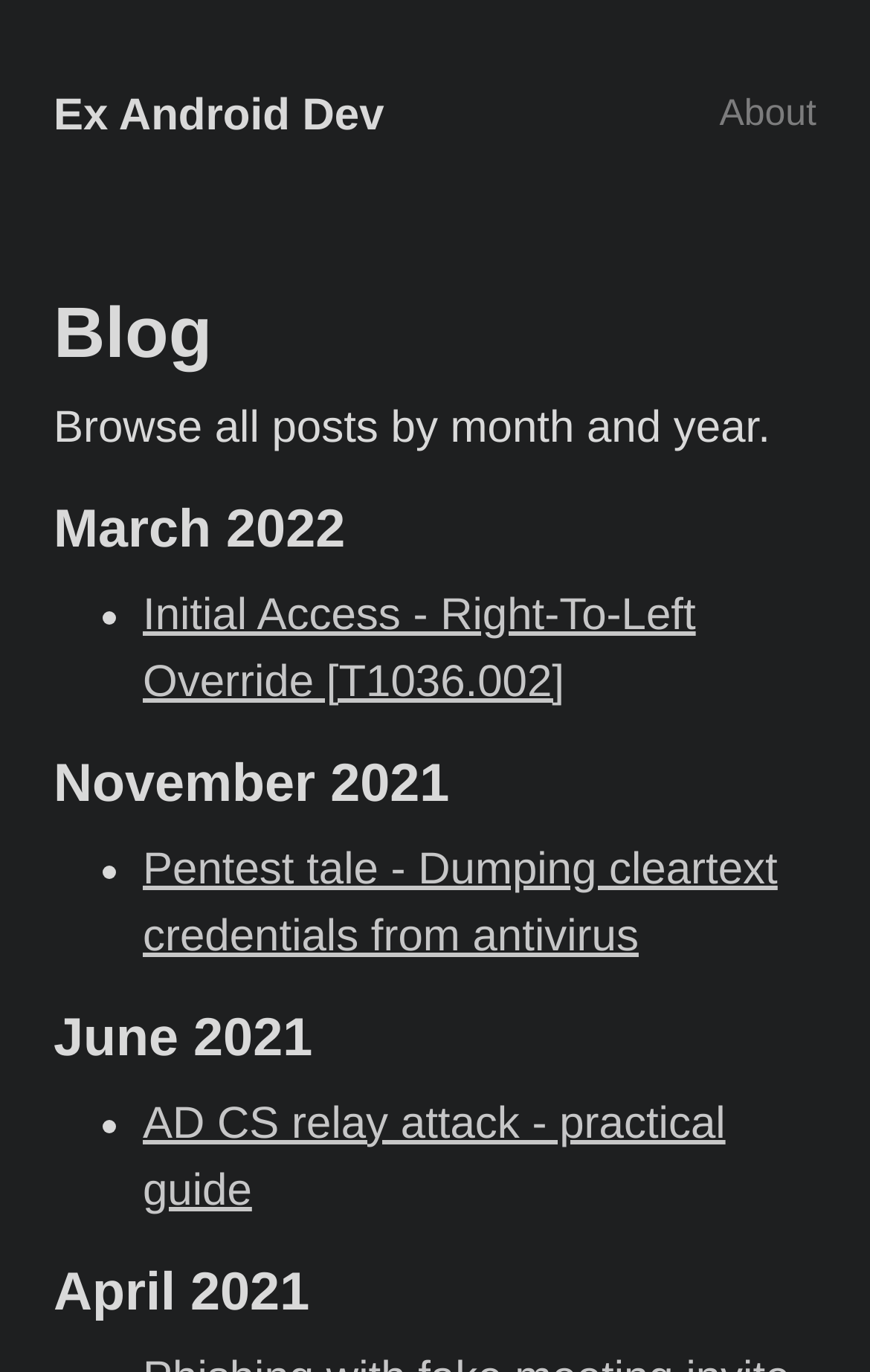Answer briefly with one word or phrase:
What is the category of the blog post 'Pentest tale - Dumping cleartext credentials from antivirus'?

November 2021